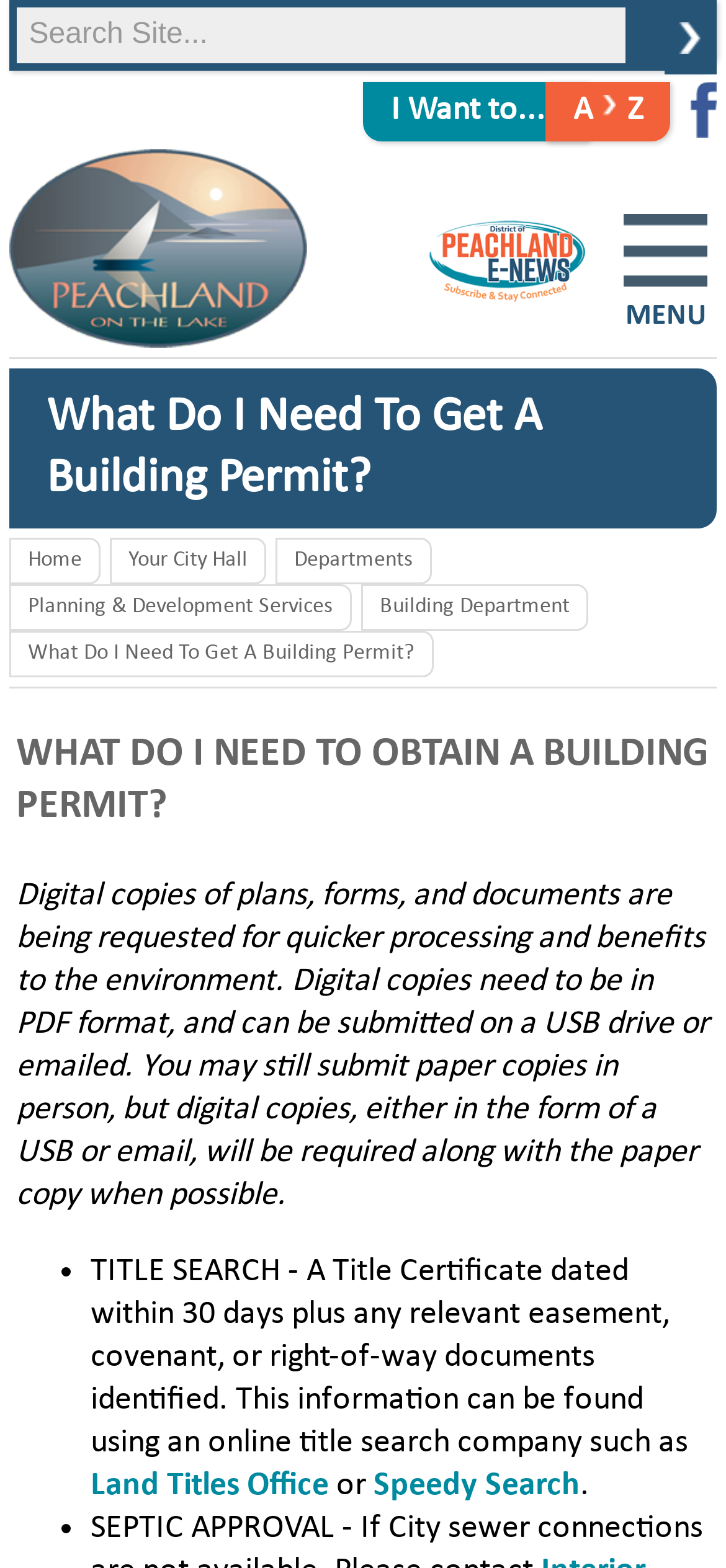Provide the bounding box coordinates for the area that should be clicked to complete the instruction: "Visit the Land Titles Office".

[0.125, 0.936, 0.453, 0.959]